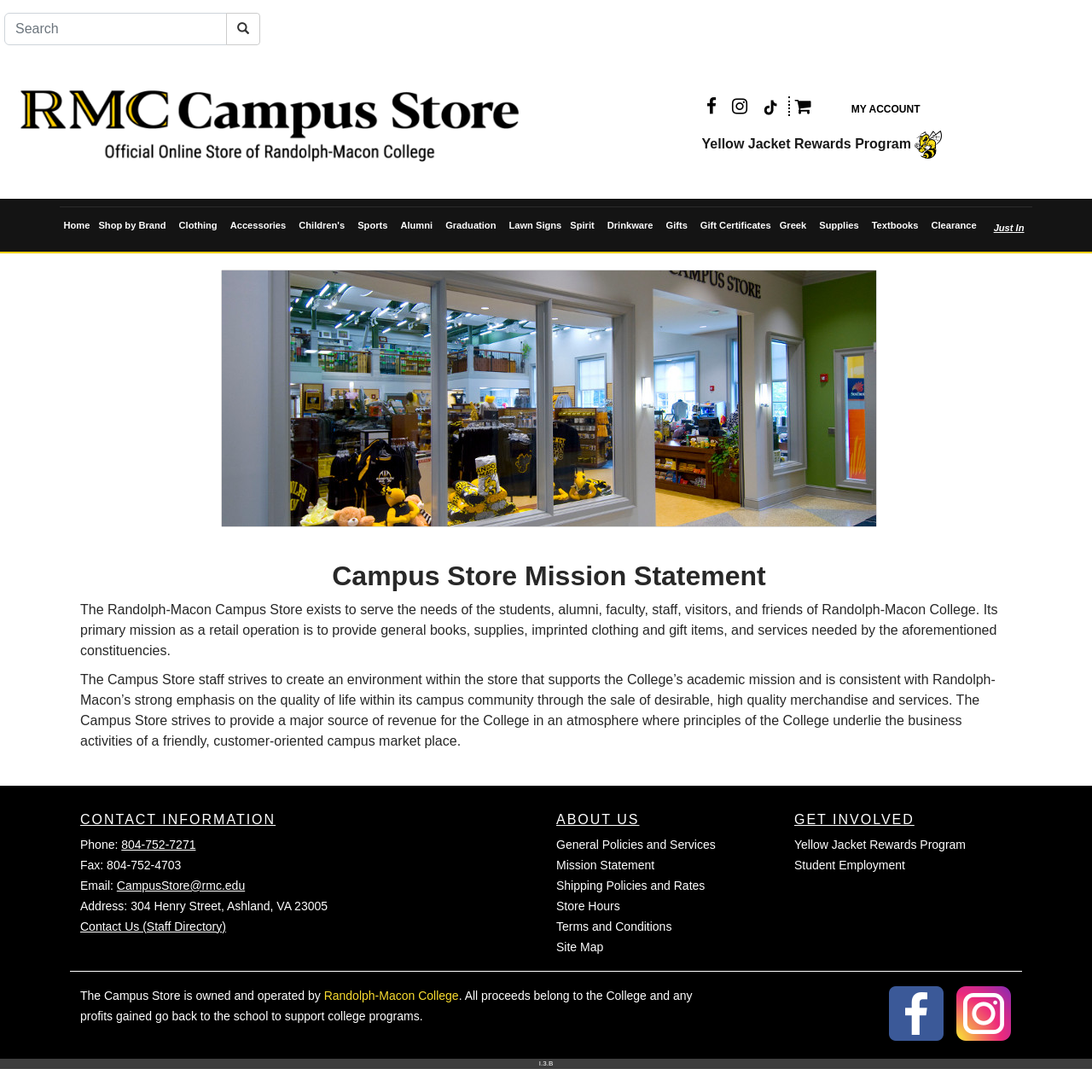Find the bounding box coordinates of the UI element according to this description: "Shop by Brand".

[0.086, 0.189, 0.16, 0.224]